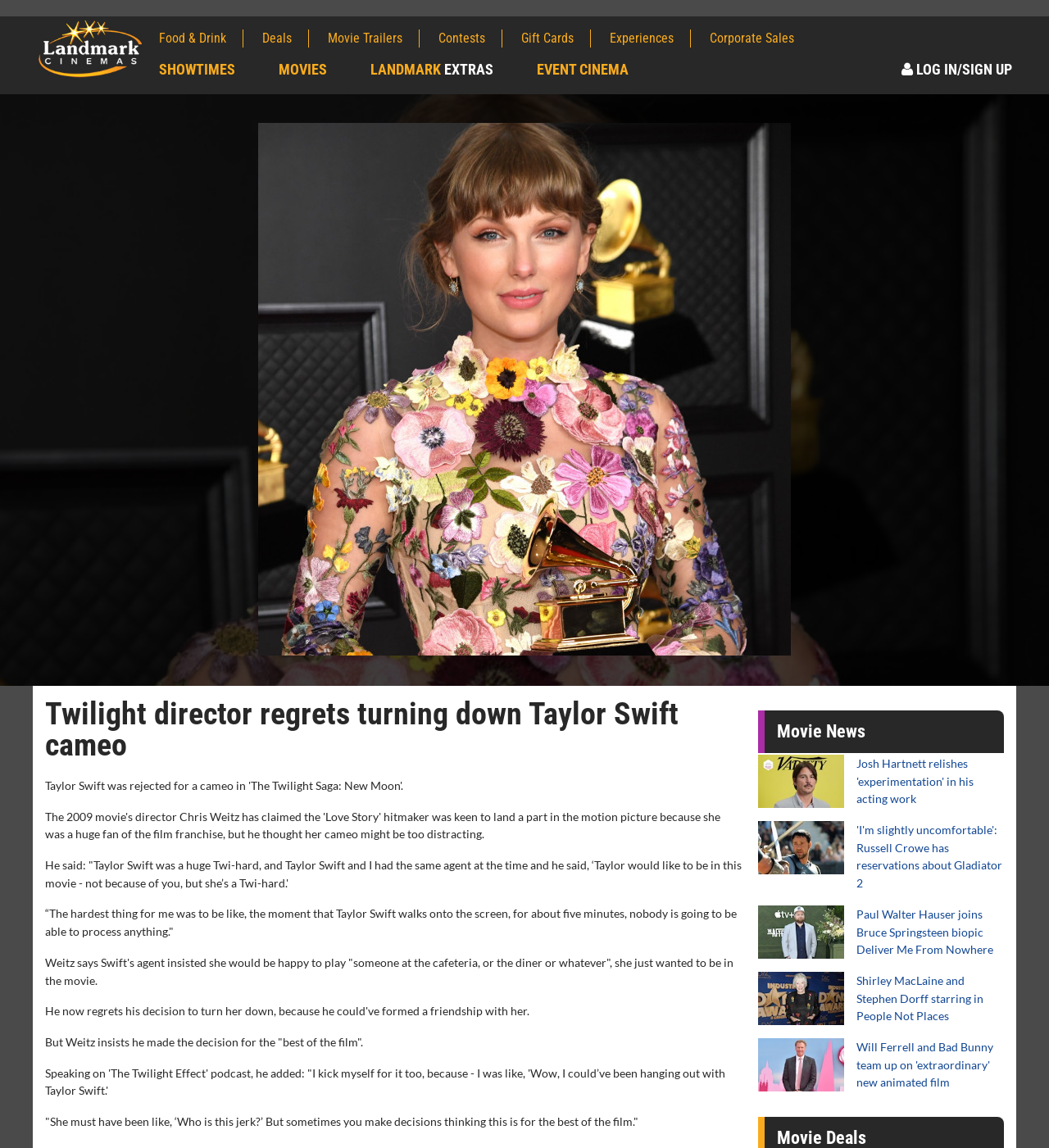Locate the bounding box coordinates of the element to click to perform the following action: 'Explore 'Movie Deals''. The coordinates should be given as four float values between 0 and 1, in the form of [left, top, right, bottom].

[0.741, 0.982, 0.826, 1.0]